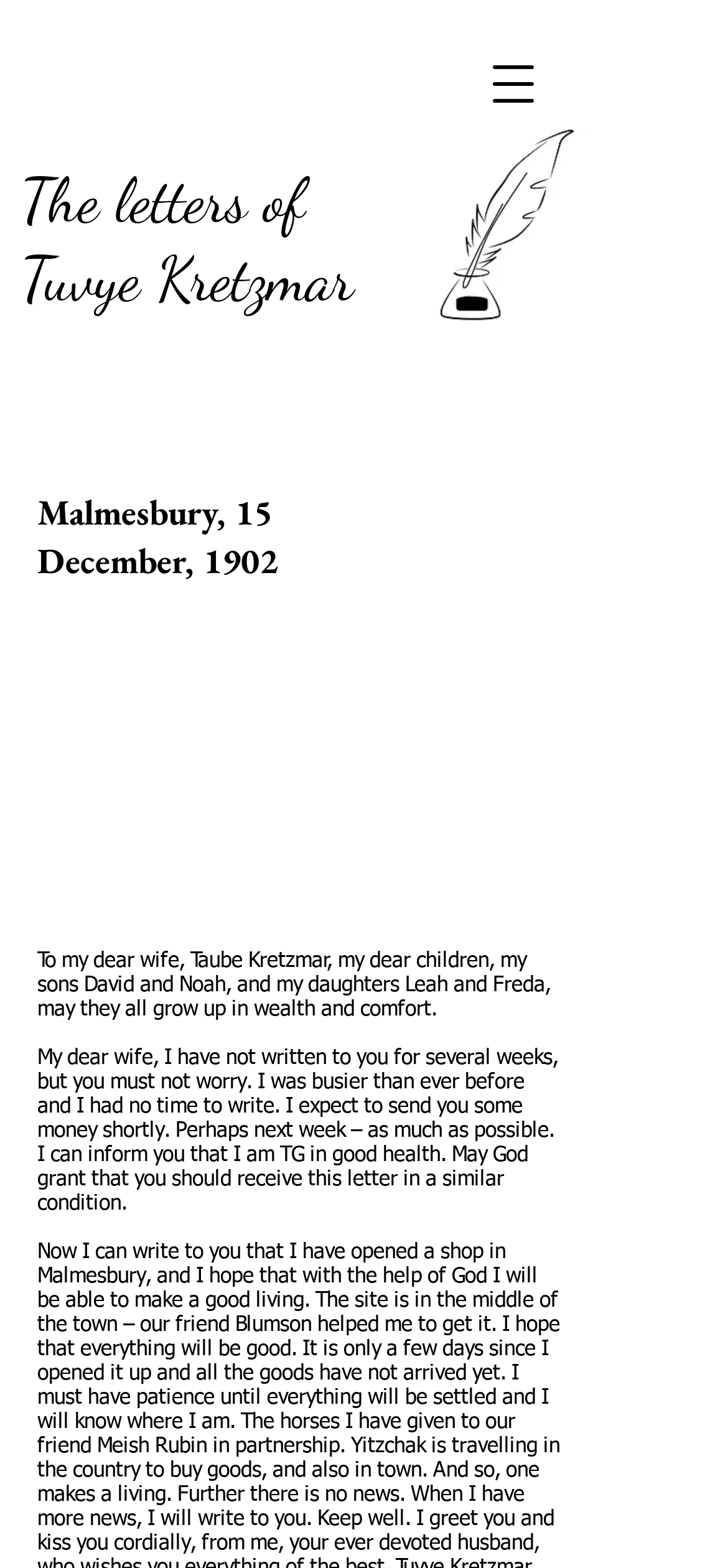Extract the main title from the webpage and generate its text.

Malmesbury, 15 December, 1902